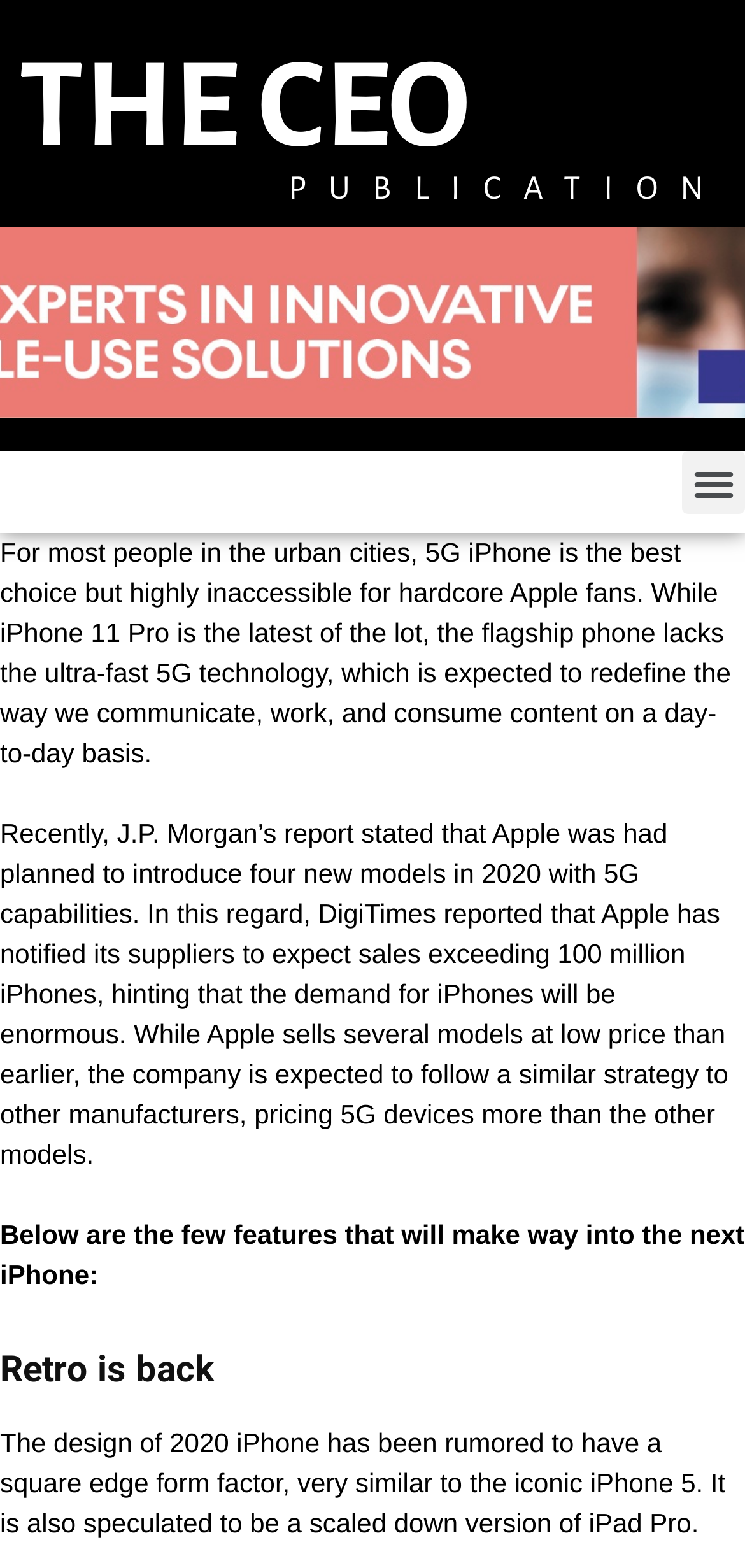Identify the bounding box coordinates for the UI element described as follows: "alt="header logo"". Ensure the coordinates are four float numbers between 0 and 1, formatted as [left, top, right, bottom].

[0.0, 0.291, 0.25, 0.336]